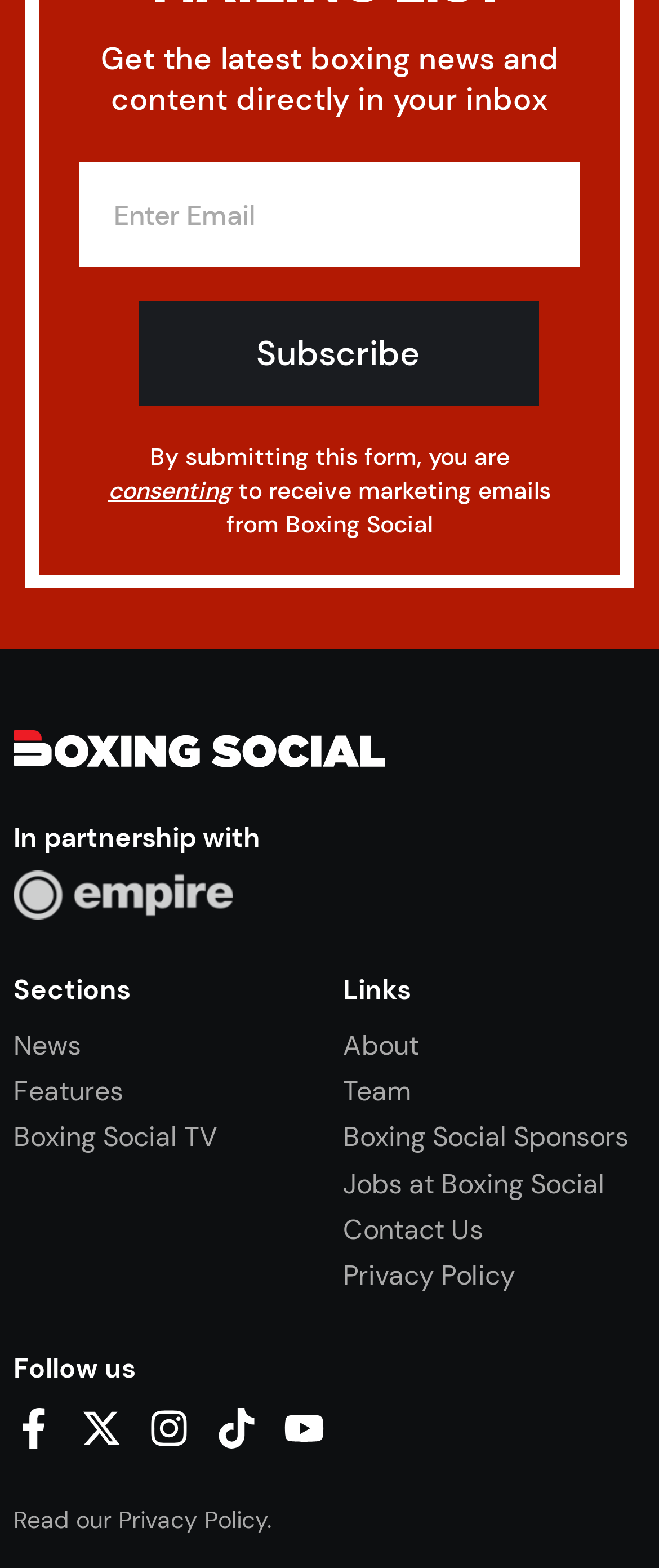What is the name of the website?
Could you give a comprehensive explanation in response to this question?

The website's name is not explicitly stated as a heading, but it can be inferred from the text 'By submitting this form, you are consenting to receive marketing emails from Boxing Social' and the links 'Boxing Social Sponsors' and 'Jobs at Boxing Social'.